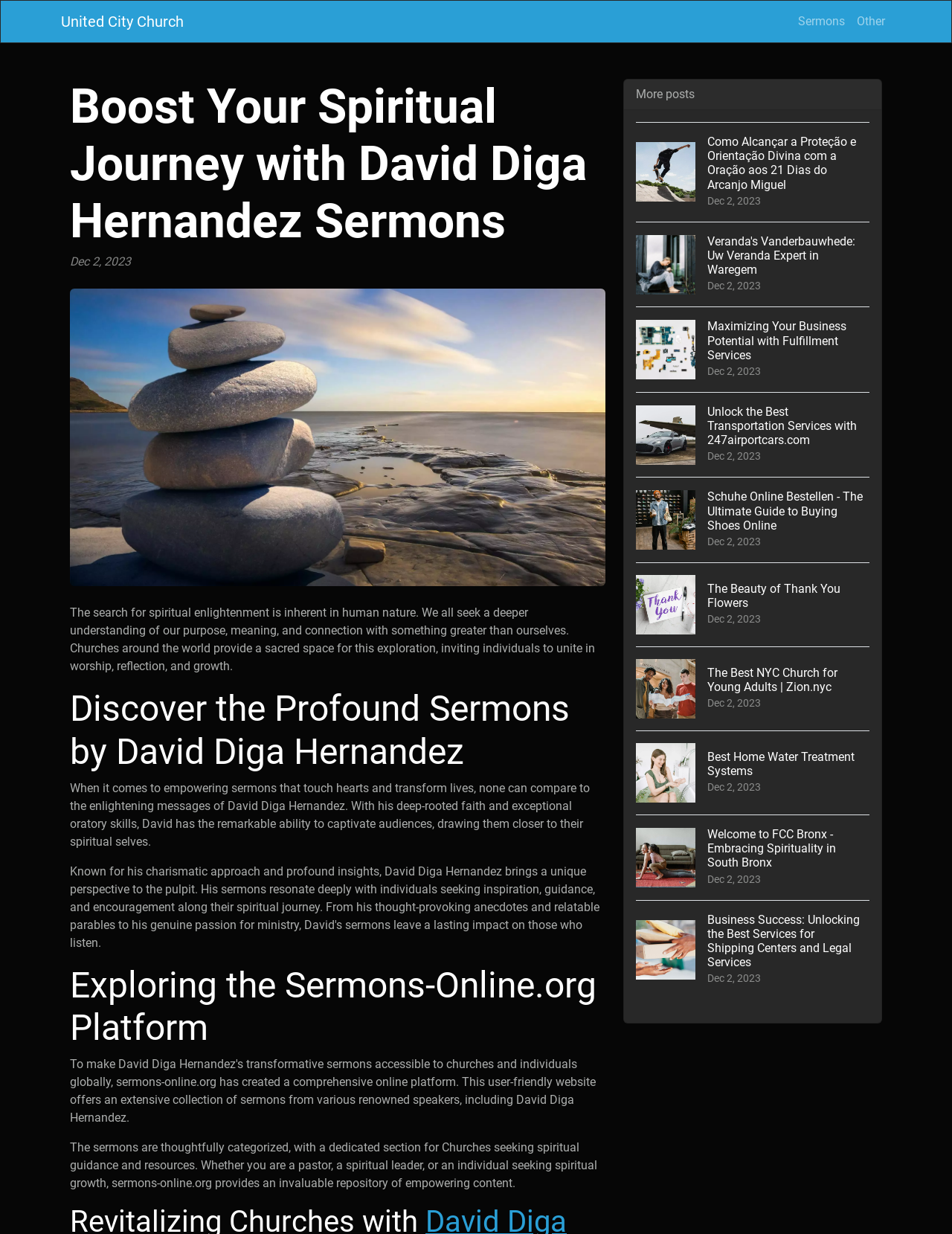Given the following UI element description: "United City Church", find the bounding box coordinates in the webpage screenshot.

[0.064, 0.005, 0.193, 0.03]